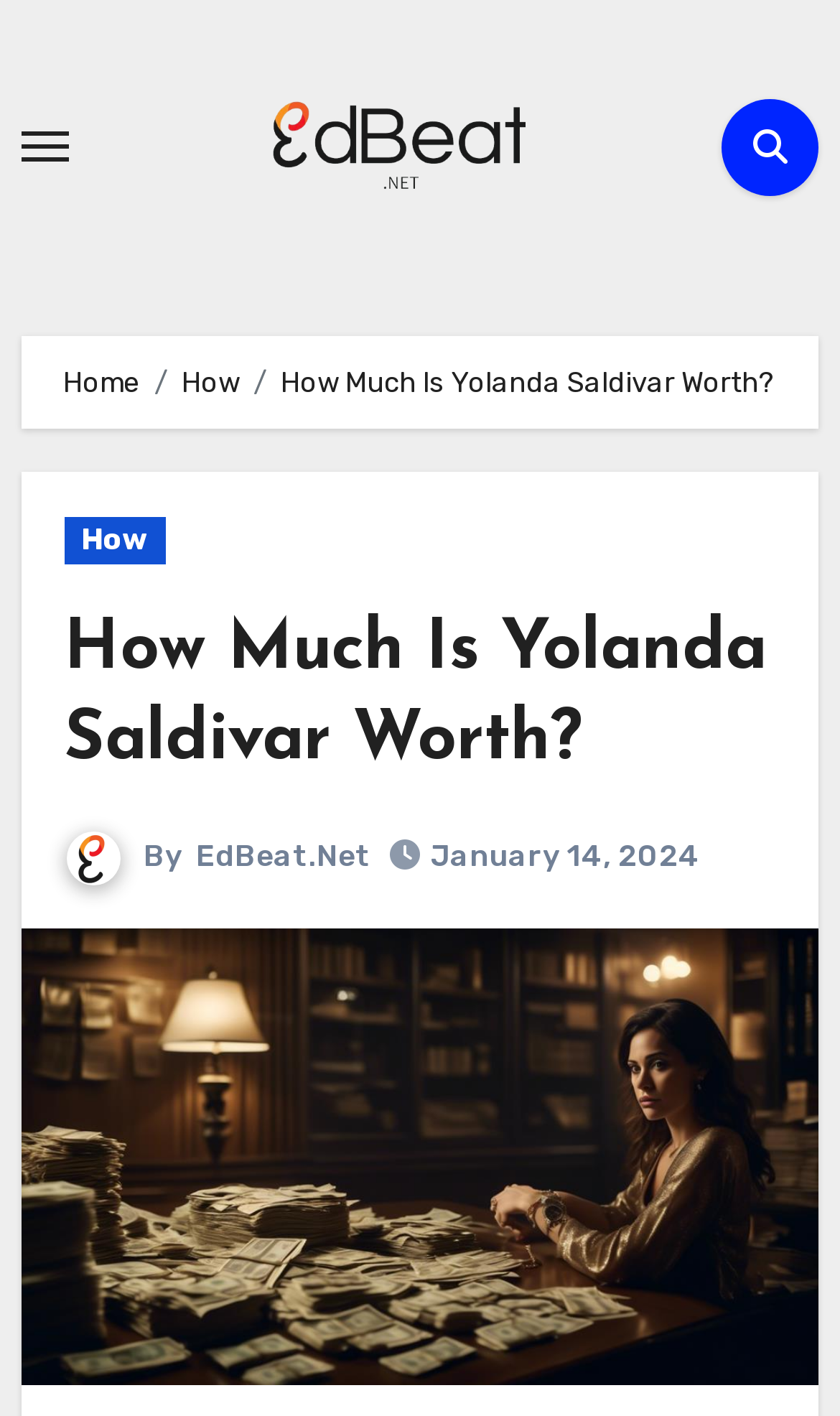Using floating point numbers between 0 and 1, provide the bounding box coordinates in the format (top-left x, top-left y, bottom-right x, bottom-right y). Locate the UI element described here: aria-label="Toggle navigation"

[0.025, 0.093, 0.081, 0.114]